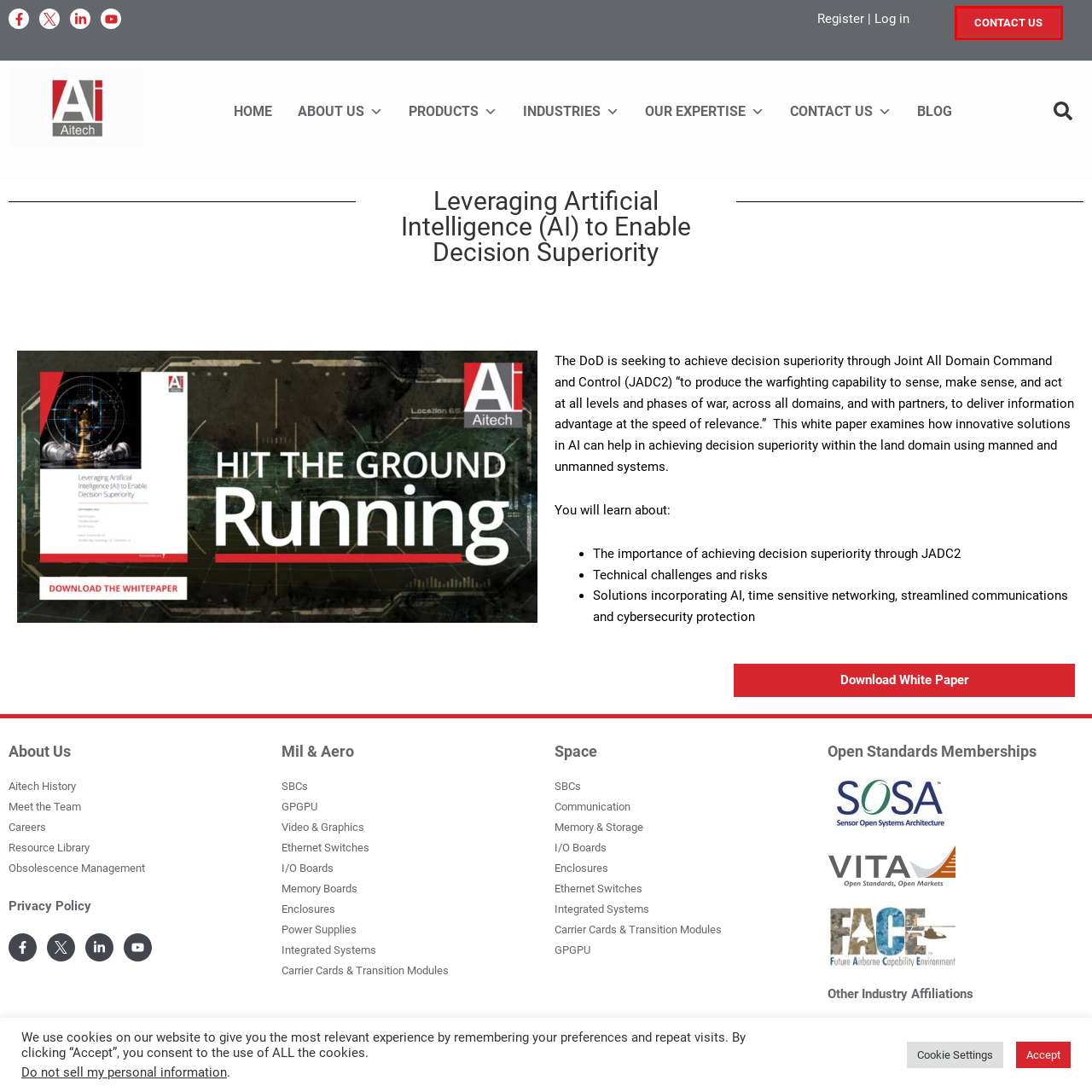Examine the screenshot of the webpage, which has a red bounding box around a UI element. Select the webpage description that best fits the new webpage after the element inside the red bounding box is clicked. Here are the choices:
A. Space - Memory & Storage - Aitech Website
B. CONTACT AN EXPERT - Aitech Website
C. Mil & Aero - Enclosures - Aitech Website
D. Mil & Aero - Memory Boards - Aitech Website
E. Mil & Aero - Power Supplies - Aitech Website
F. VITA - Home
G. Mil & Aero - Ethernet Switches - Aitech Website
H. Space - Ethernet Switches - Aitech Website

B